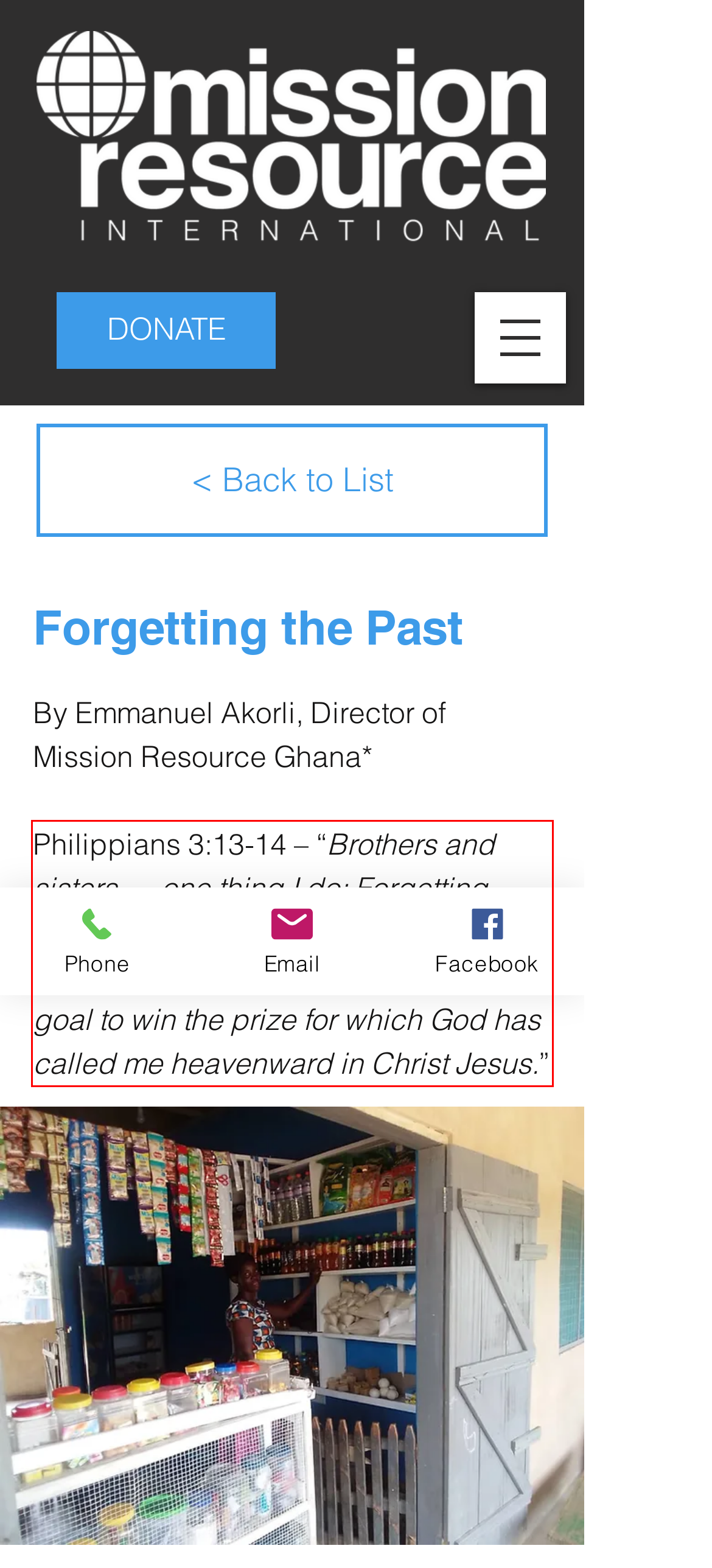Please perform OCR on the text content within the red bounding box that is highlighted in the provided webpage screenshot.

Philippians 3:13-14 – “Brothers and sisters … one thing I do: Forgetting what is behind and straining toward what is ahead, I press on toward the goal to win the prize for which God has called me heavenward in Christ Jesus.”